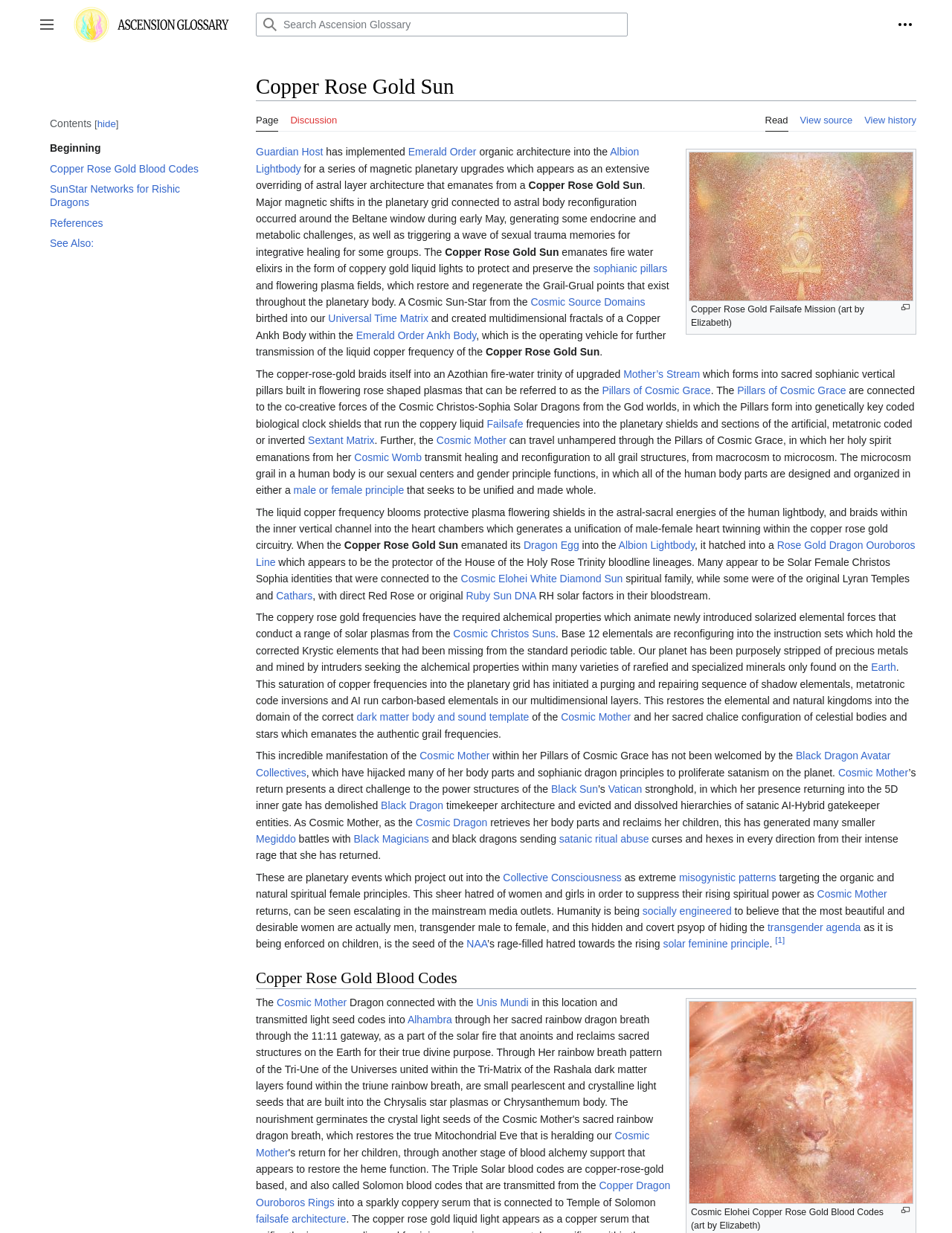Answer the question in one word or a short phrase:
What is the name of the sun mentioned in the webpage?

Copper Rose Gold Sun